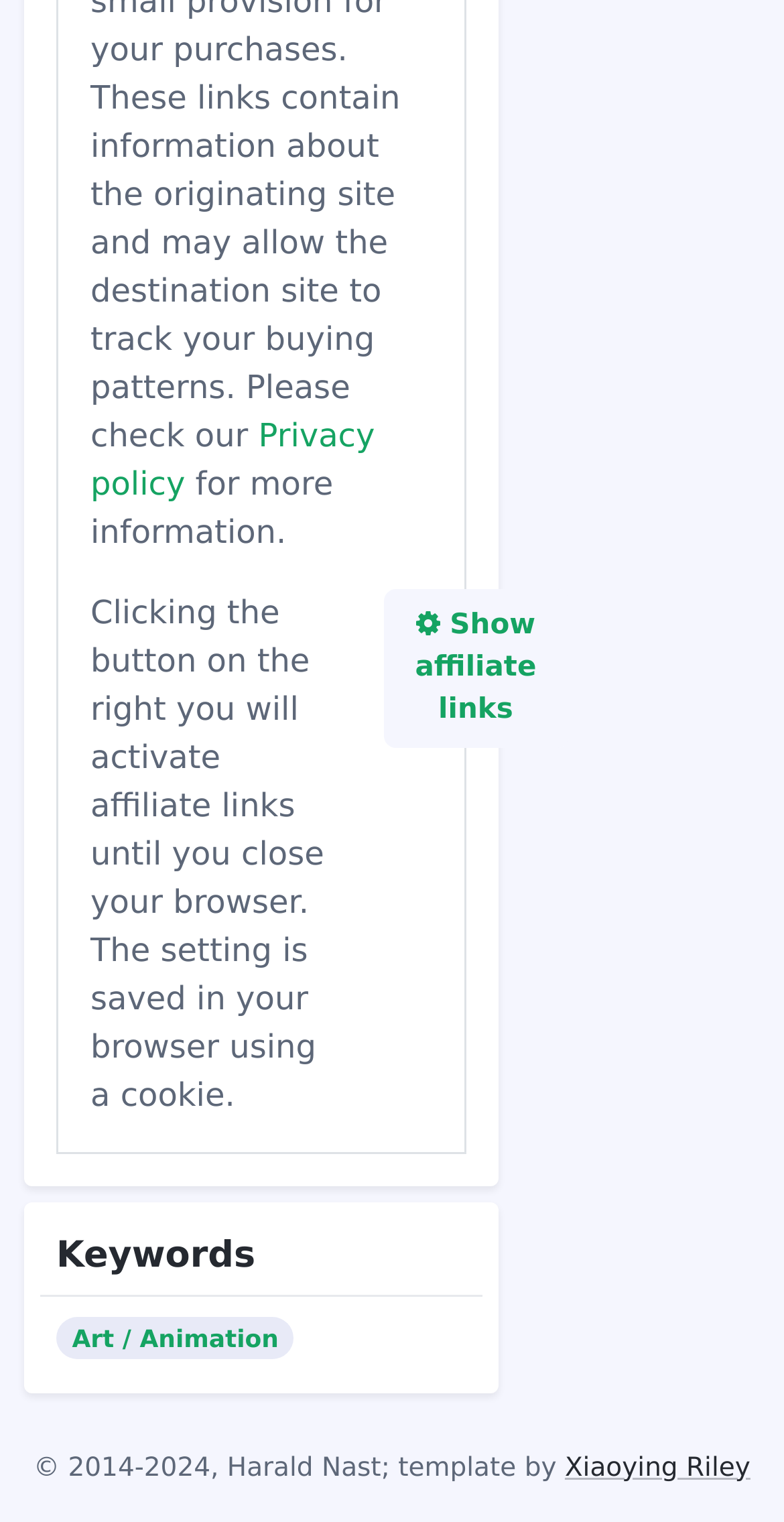Using the details from the image, please elaborate on the following question: What is the template author of the website?

The template author of the website is Xiaoying Riley, as stated at the bottom of the webpage, where it is written '© 2014-2024, Harald Nast; template by Xiaoying Riley'.